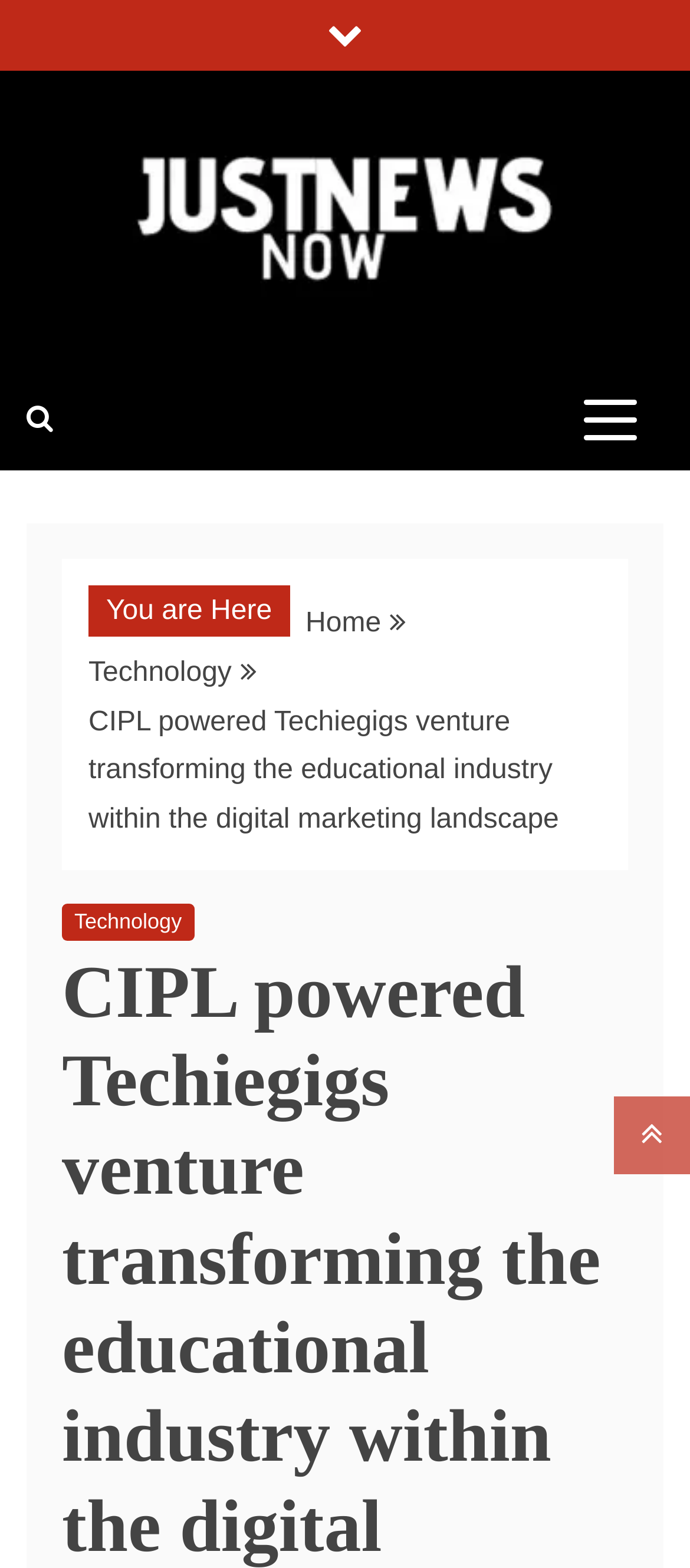Identify the bounding box for the UI element described as: "Technology". Ensure the coordinates are four float numbers between 0 and 1, formatted as [left, top, right, bottom].

[0.09, 0.576, 0.281, 0.599]